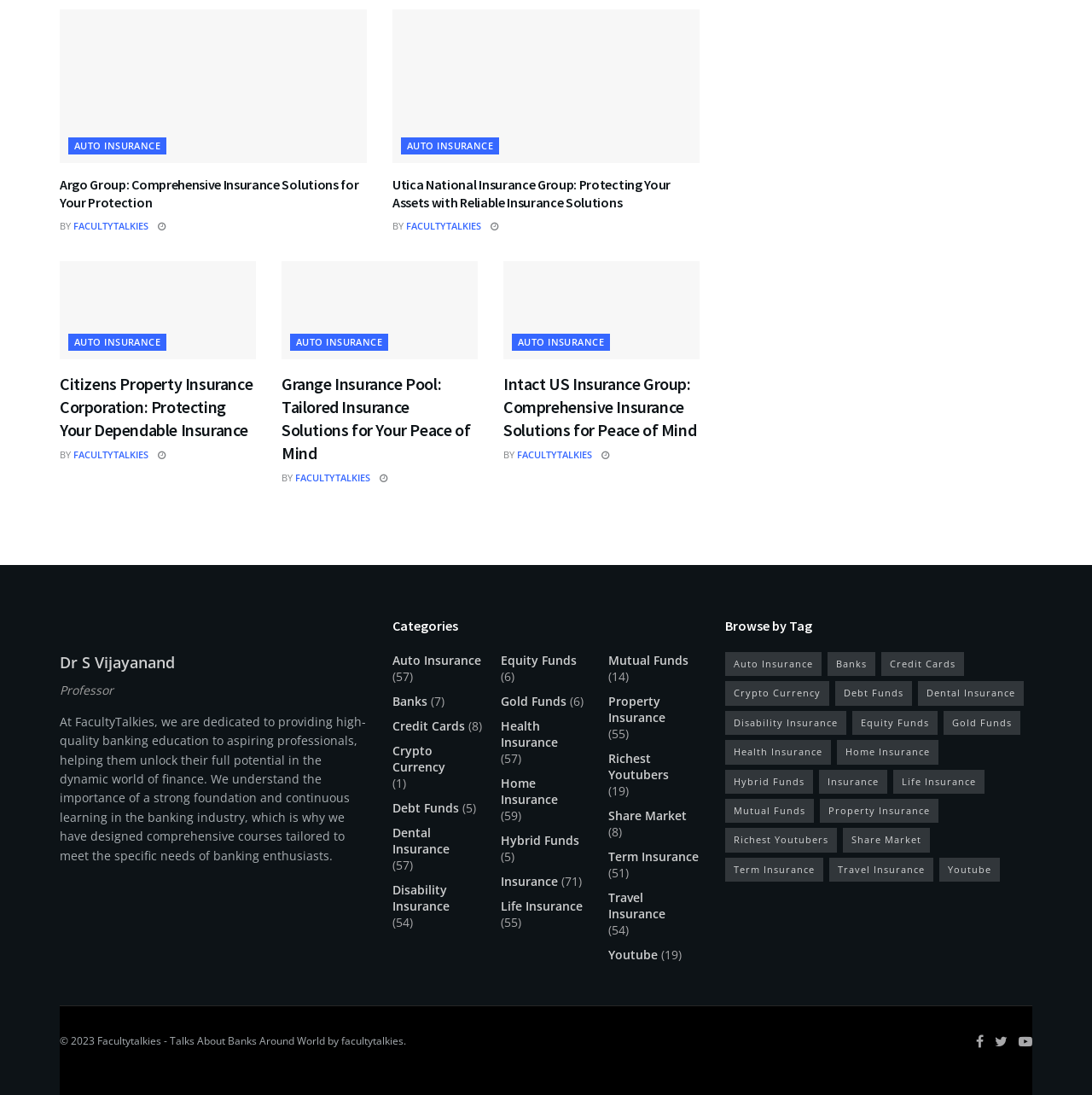What is the main topic of this webpage?
Give a single word or phrase answer based on the content of the image.

Insurance